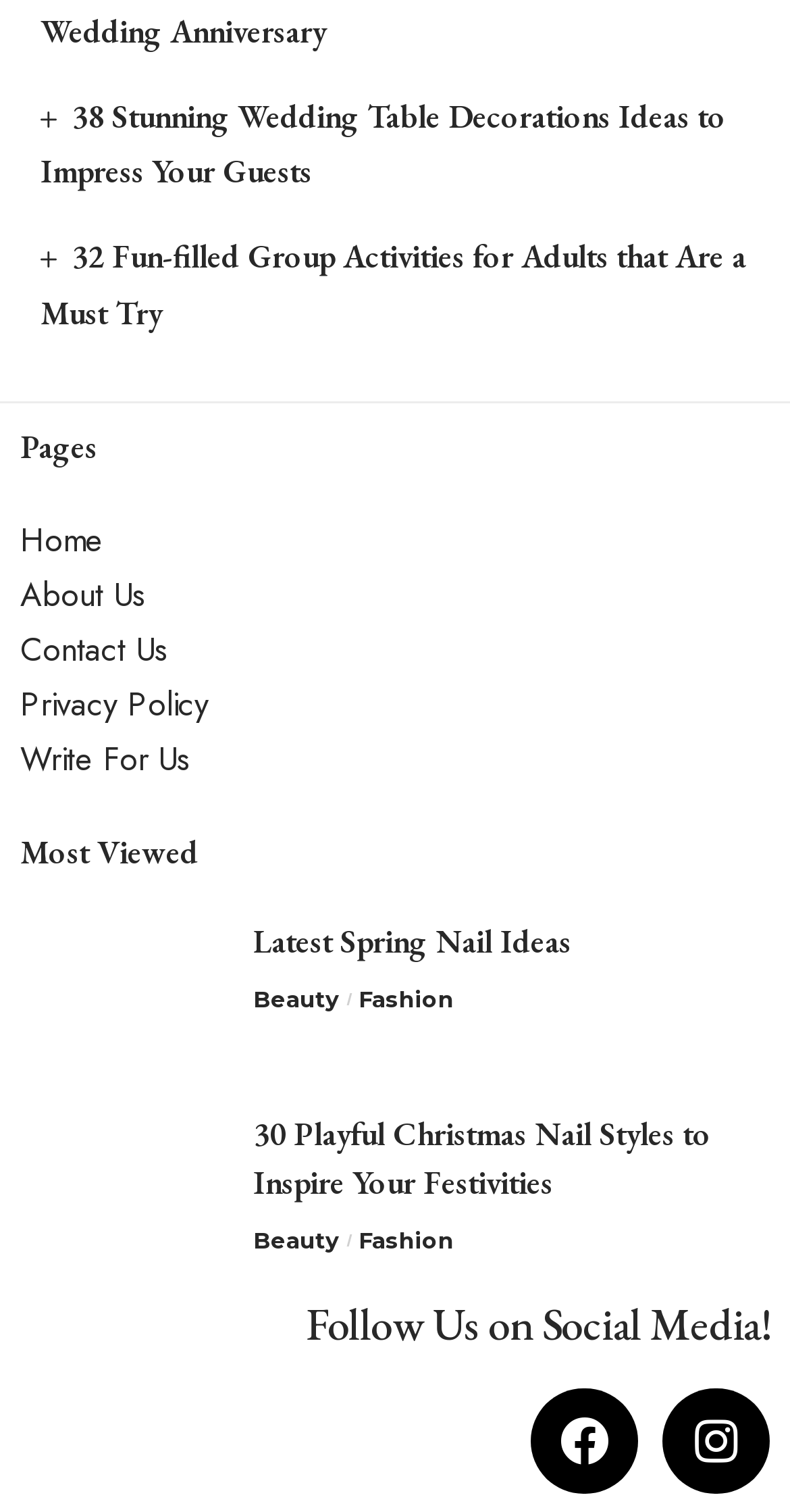Please find the bounding box coordinates of the section that needs to be clicked to achieve this instruction: "Follow on Facebook".

[0.673, 0.918, 0.808, 0.989]